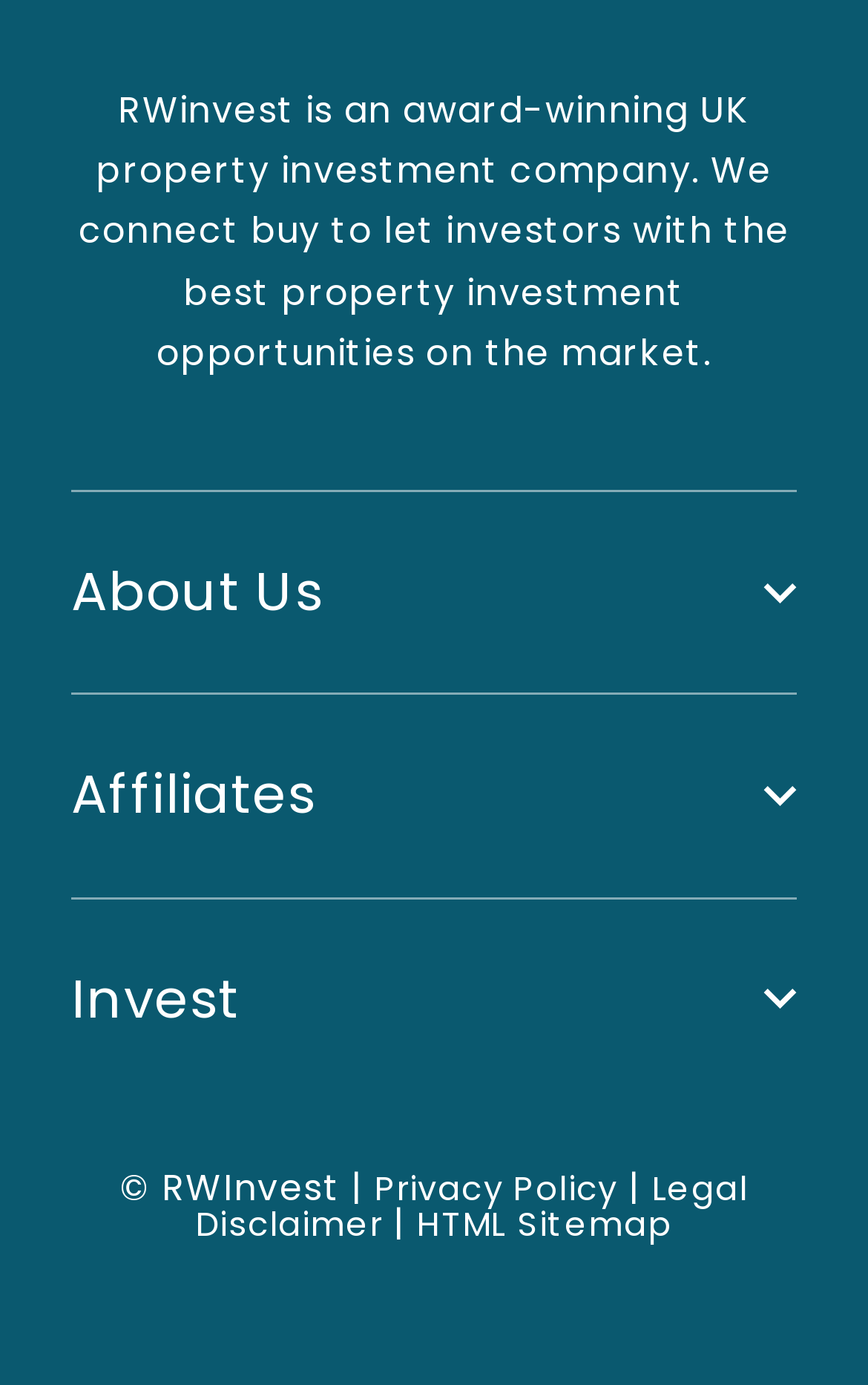Identify the bounding box coordinates for the UI element described as: "Trading Standards". The coordinates should be provided as four floats between 0 and 1: [left, top, right, bottom].

[0.082, 0.72, 0.471, 0.754]